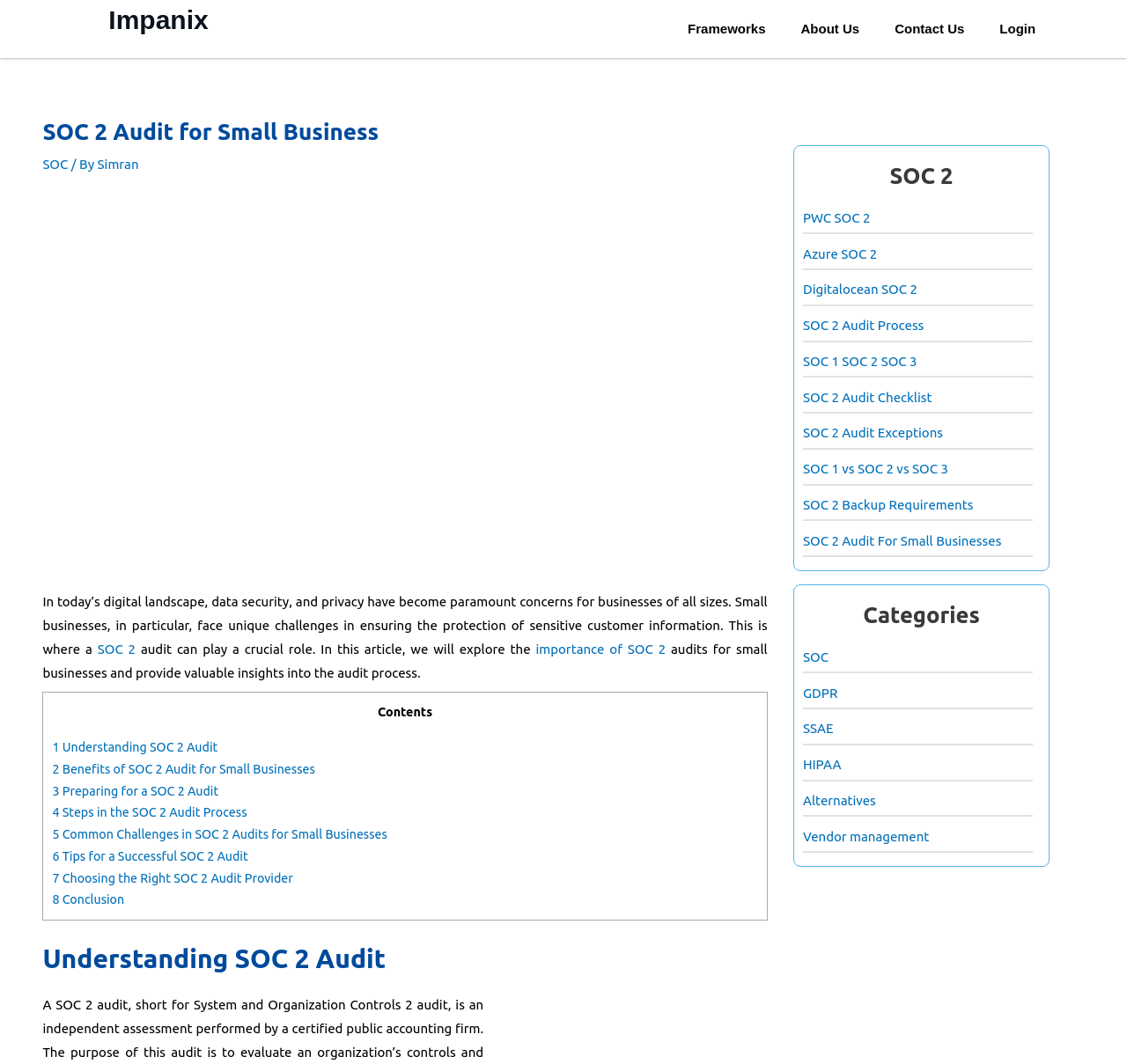What is the category of the link 'PWC SOC 2'?
Refer to the screenshot and respond with a concise word or phrase.

SOC 2